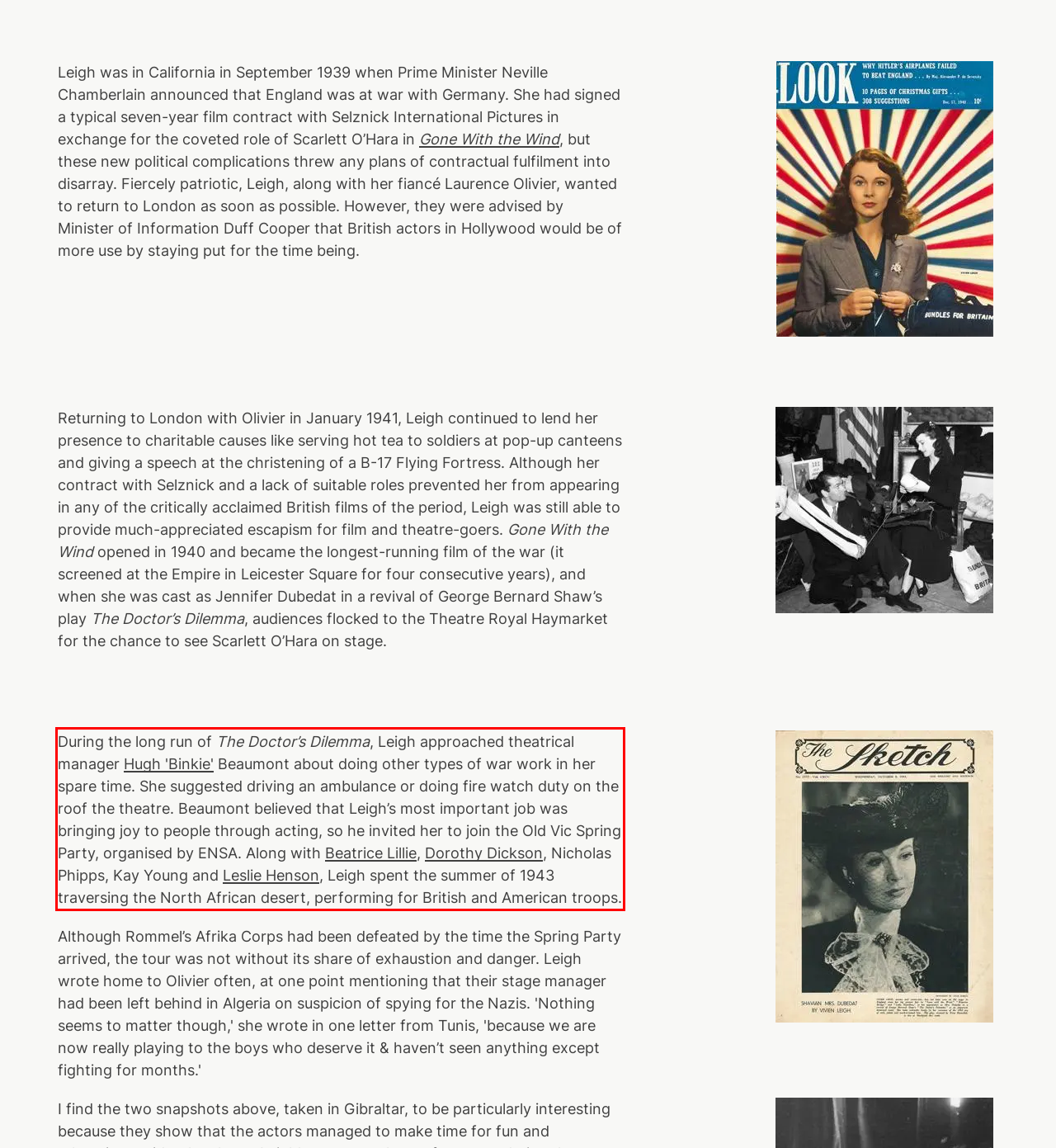Observe the screenshot of the webpage, locate the red bounding box, and extract the text content within it.

During the long run of The Doctor’s Dilemma, Leigh approached theatrical manager Hugh 'Binkie' Beaumont about doing other types of war work in her spare time. She suggested driving an ambulance or doing fire watch duty on the roof the theatre. Beaumont believed that Leigh’s most important job was bringing joy to people through acting, so he invited her to join the Old Vic Spring Party, organised by ENSA. Along with Beatrice Lillie, Dorothy Dickson, Nicholas Phipps, Kay Young and Leslie Henson, Leigh spent the summer of 1943 traversing the North African desert, performing for British and American troops.